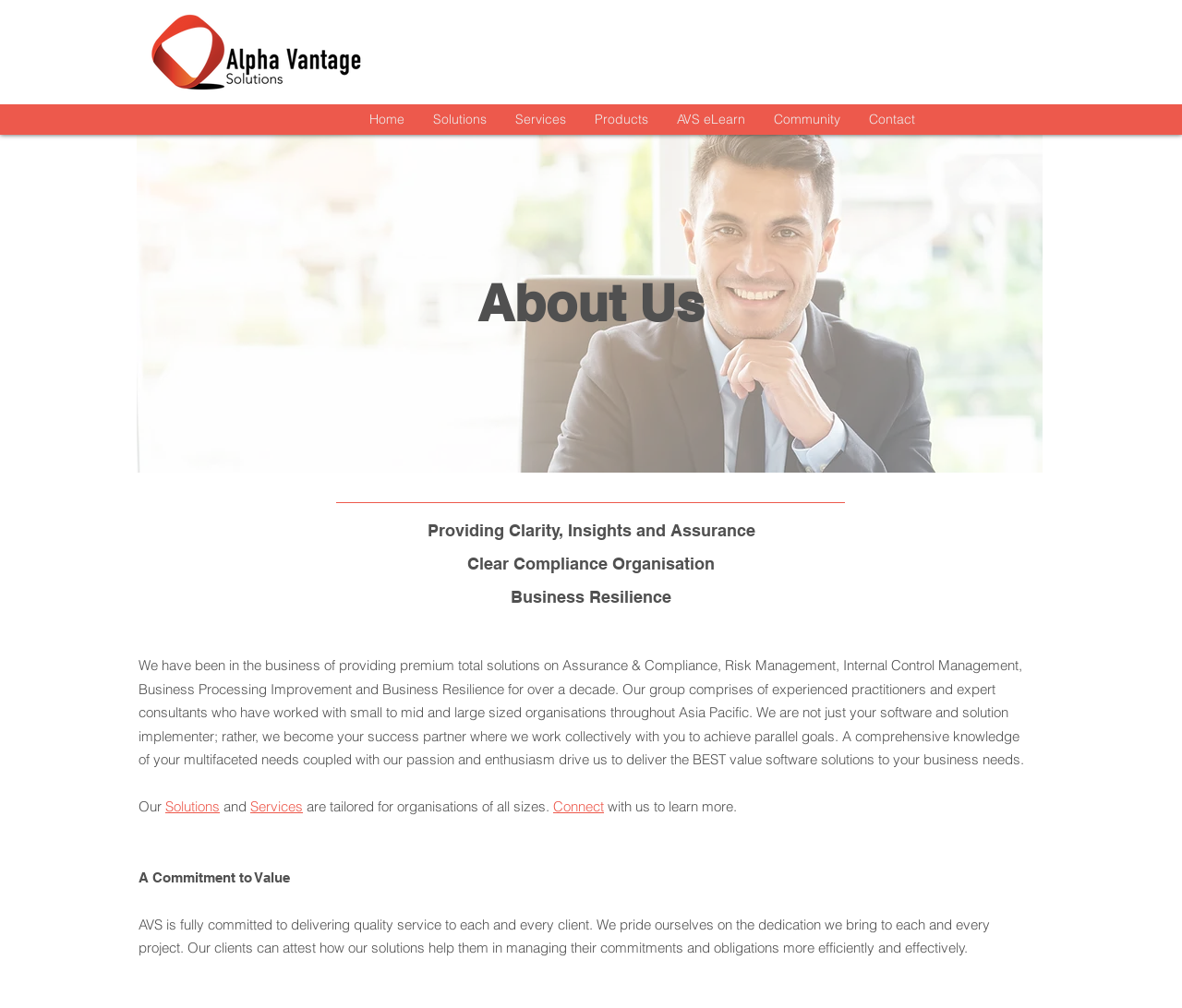Find the bounding box coordinates of the element you need to click on to perform this action: 'Click the 'CONTACT US' menu item'. The coordinates should be represented by four float values between 0 and 1, in the format [left, top, right, bottom].

None